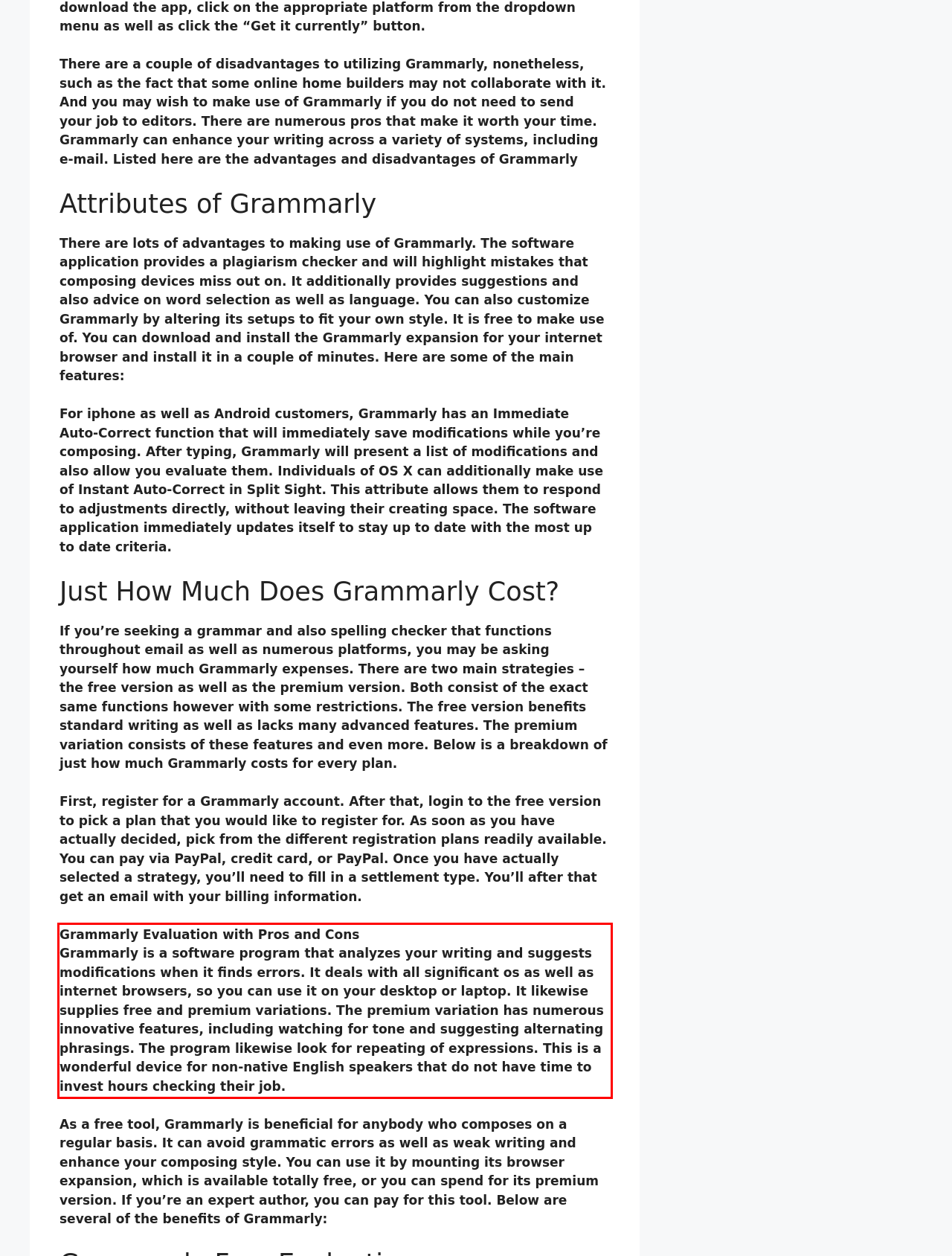Please recognize and transcribe the text located inside the red bounding box in the webpage image.

Grammarly Evaluation with Pros and Cons Grammarly is a software program that analyzes your writing and suggests modifications when it finds errors. It deals with all significant os as well as internet browsers, so you can use it on your desktop or laptop. It likewise supplies free and premium variations. The premium variation has numerous innovative features, including watching for tone and suggesting alternating phrasings. The program likewise look for repeating of expressions. This is a wonderful device for non-native English speakers that do not have time to invest hours checking their job.